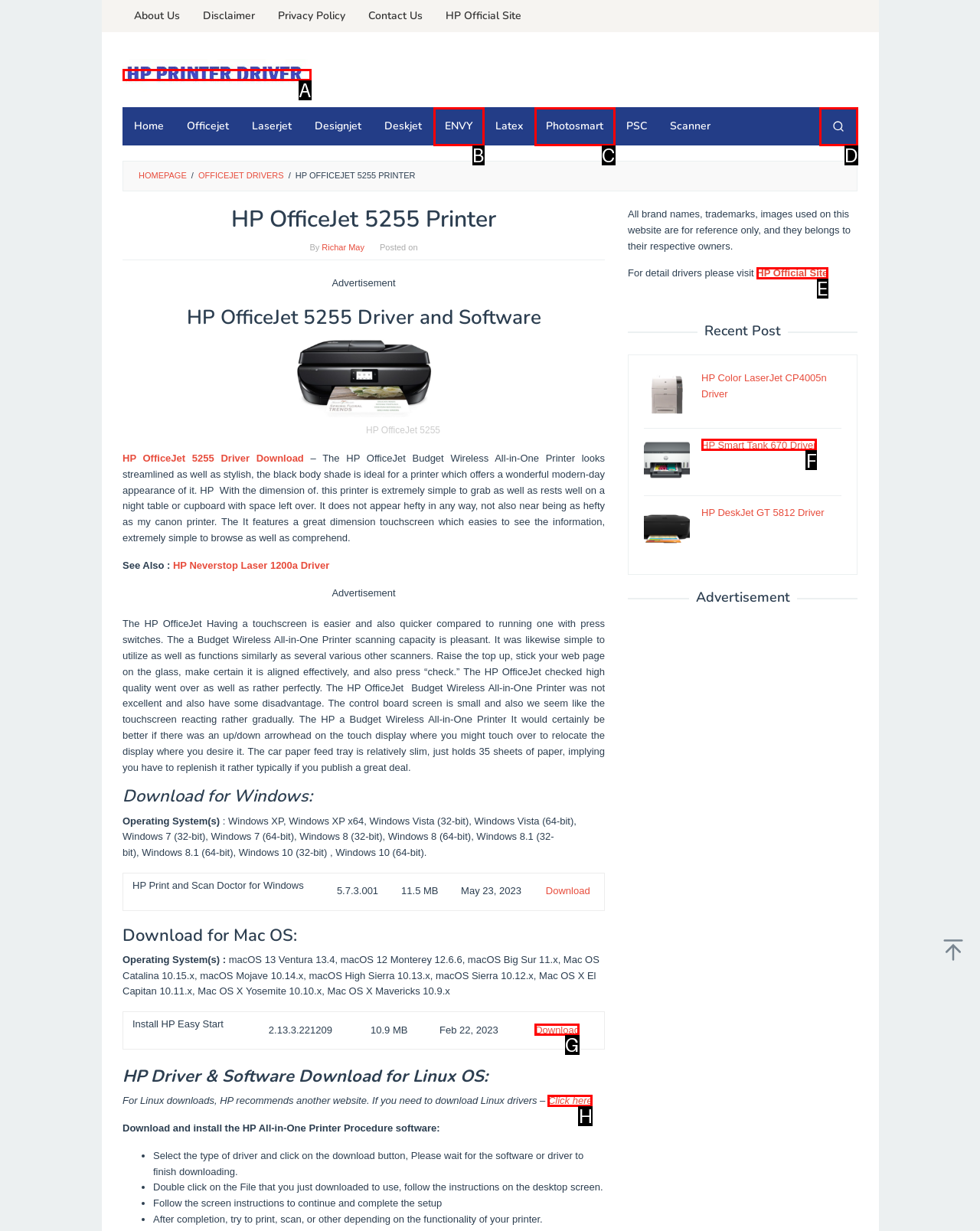Select the HTML element that should be clicked to accomplish the task: Download the HP Easy Start for Mac OS Reply with the corresponding letter of the option.

G